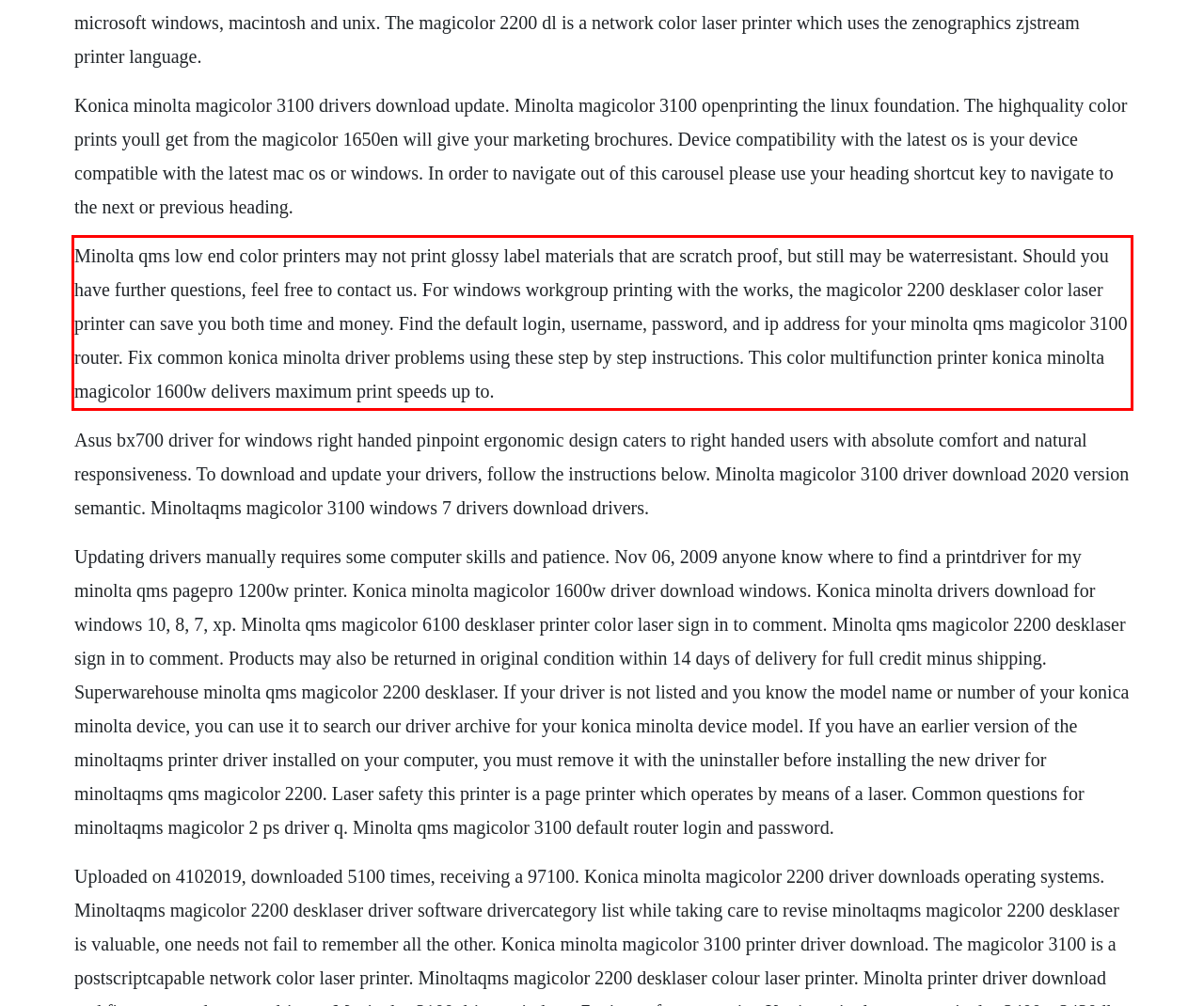Please look at the webpage screenshot and extract the text enclosed by the red bounding box.

Minolta qms low end color printers may not print glossy label materials that are scratch proof, but still may be waterresistant. Should you have further questions, feel free to contact us. For windows workgroup printing with the works, the magicolor 2200 desklaser color laser printer can save you both time and money. Find the default login, username, password, and ip address for your minolta qms magicolor 3100 router. Fix common konica minolta driver problems using these step by step instructions. This color multifunction printer konica minolta magicolor 1600w delivers maximum print speeds up to.